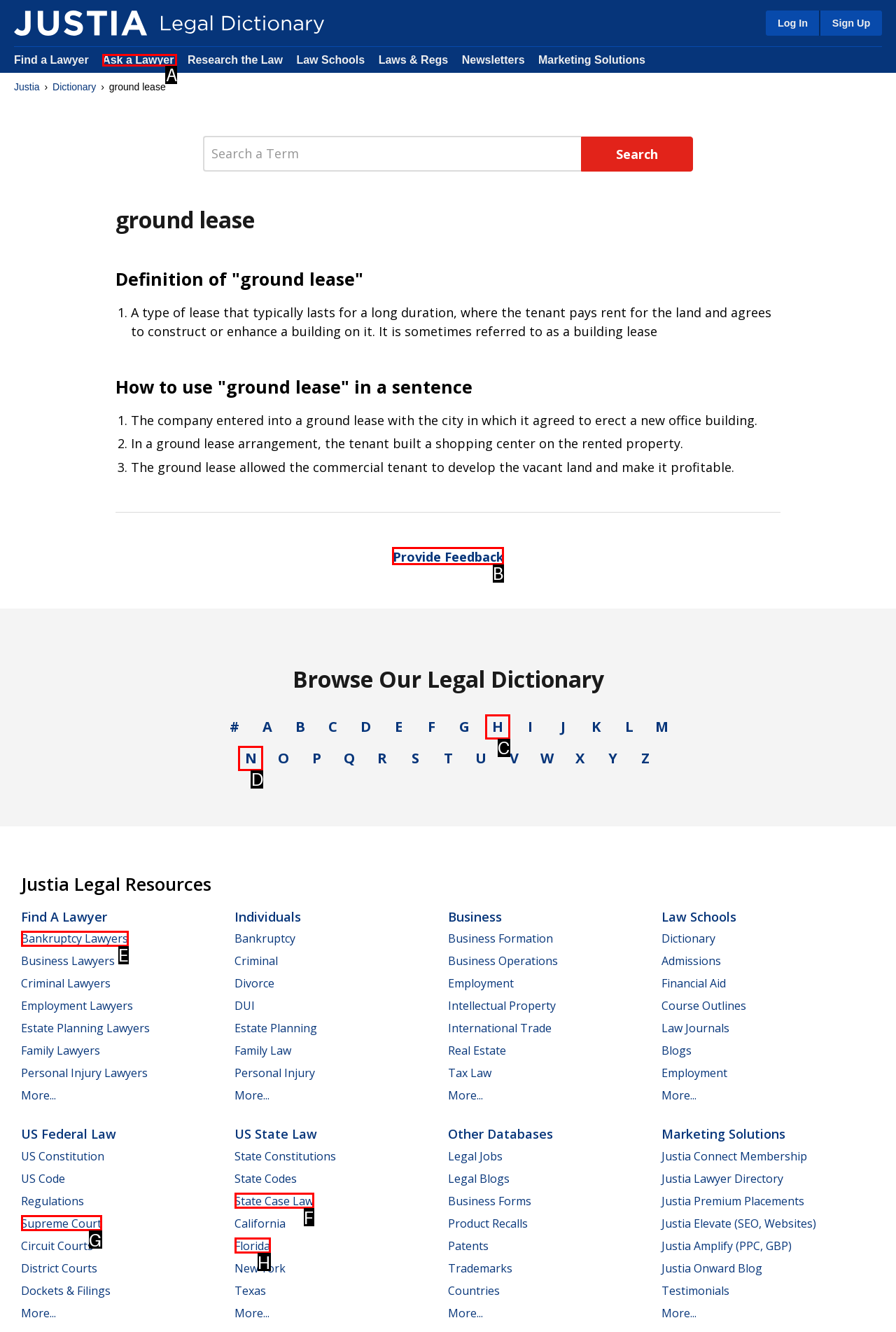Pick the HTML element that should be clicked to execute the task: Provide feedback
Respond with the letter corresponding to the correct choice.

B